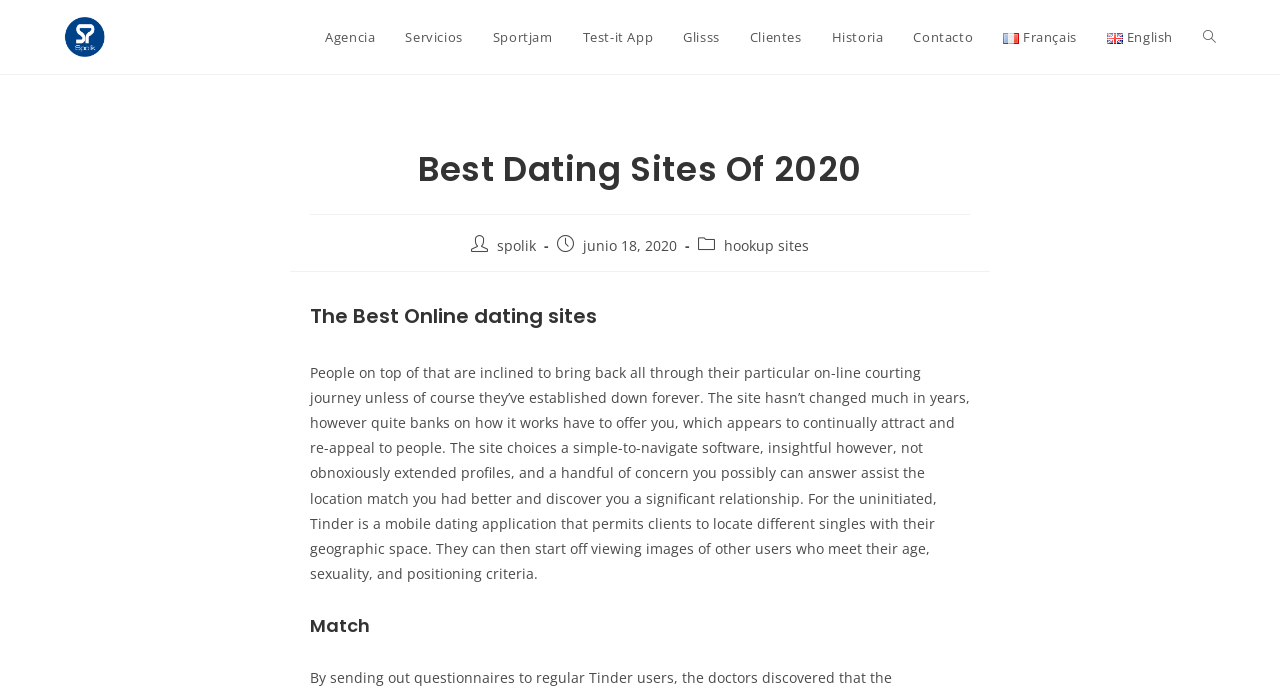Can you give a detailed response to the following question using the information from the image? What is the date of the entry?

The date of the entry can be found in the middle of the webpage, where it says 'Publicación de la entrada:' followed by the date 'junio 18, 2020'.